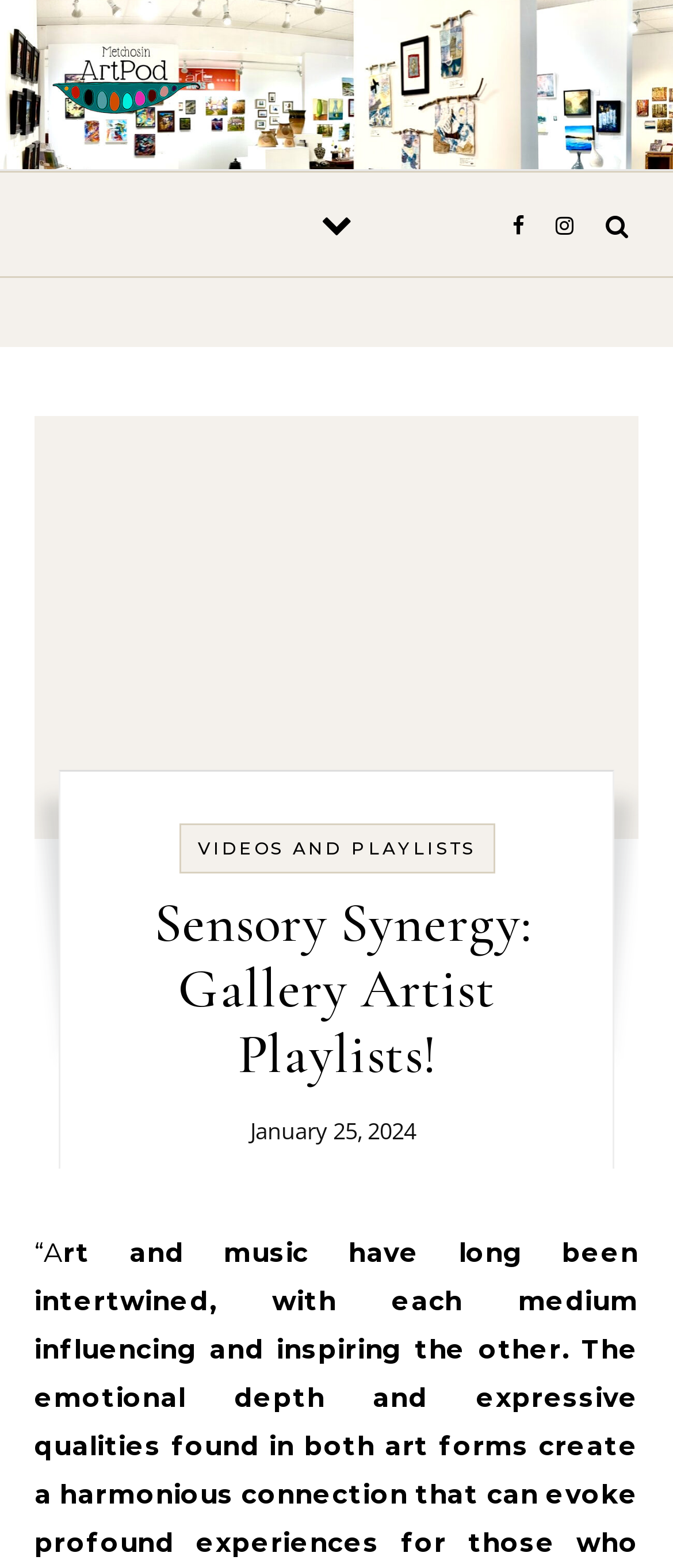Provide a brief response using a word or short phrase to this question:
What is the date of the latest update?

January 25, 2024